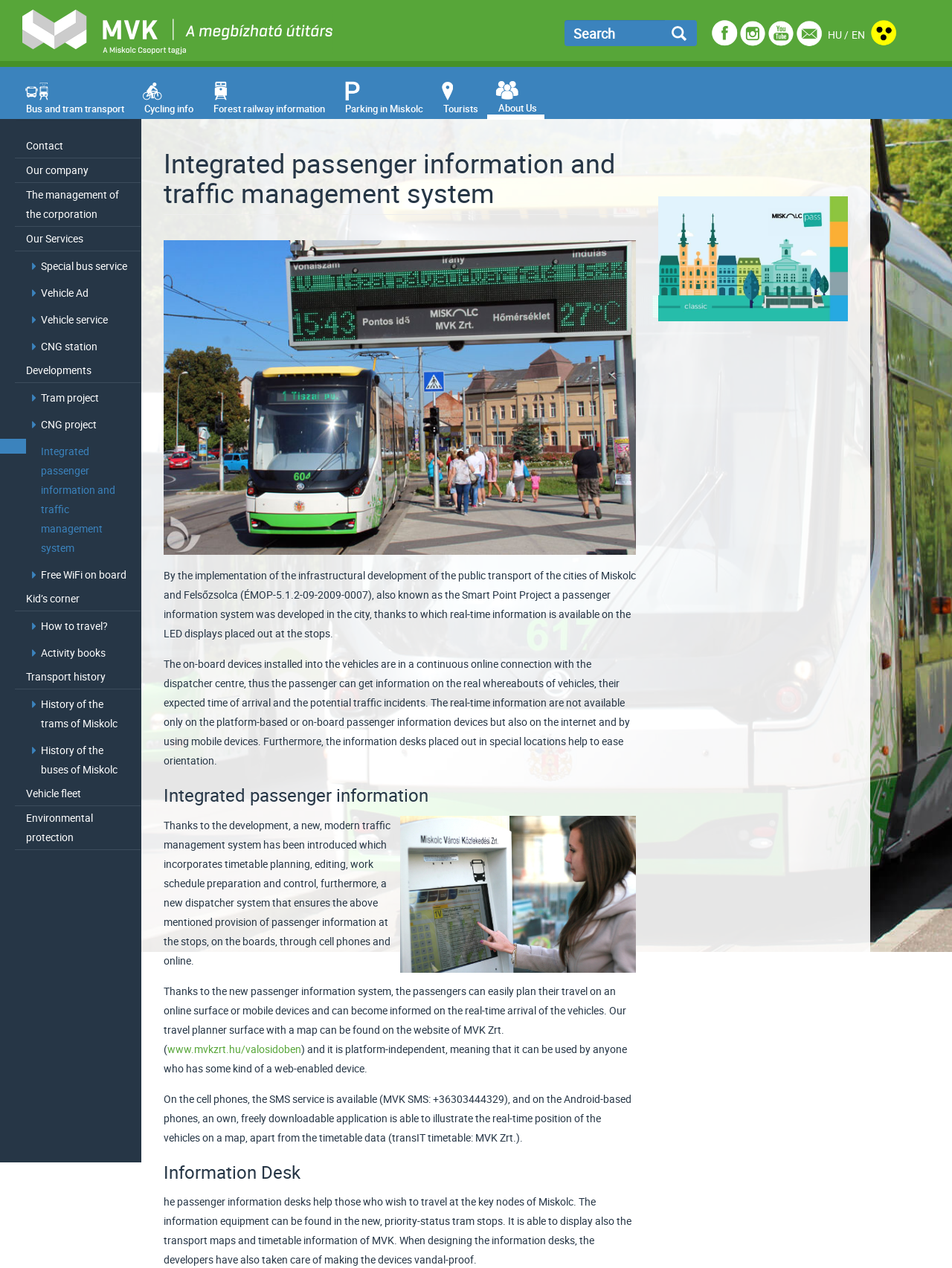Pinpoint the bounding box coordinates of the element to be clicked to execute the instruction: "Click on Bus and tram transport".

[0.016, 0.062, 0.138, 0.091]